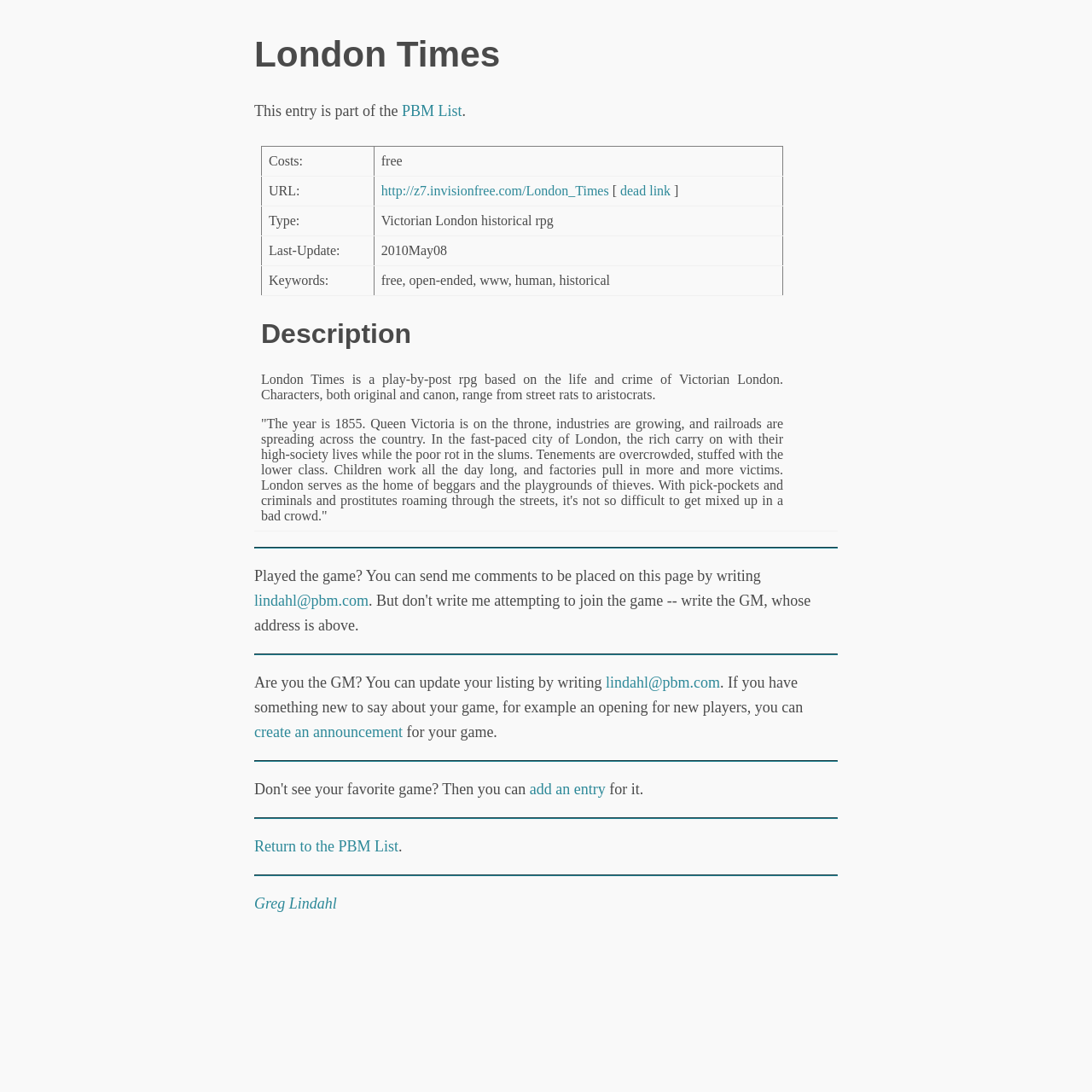Please locate the bounding box coordinates of the element that needs to be clicked to achieve the following instruction: "Click on the link to visit the game website". The coordinates should be four float numbers between 0 and 1, i.e., [left, top, right, bottom].

[0.342, 0.162, 0.717, 0.189]